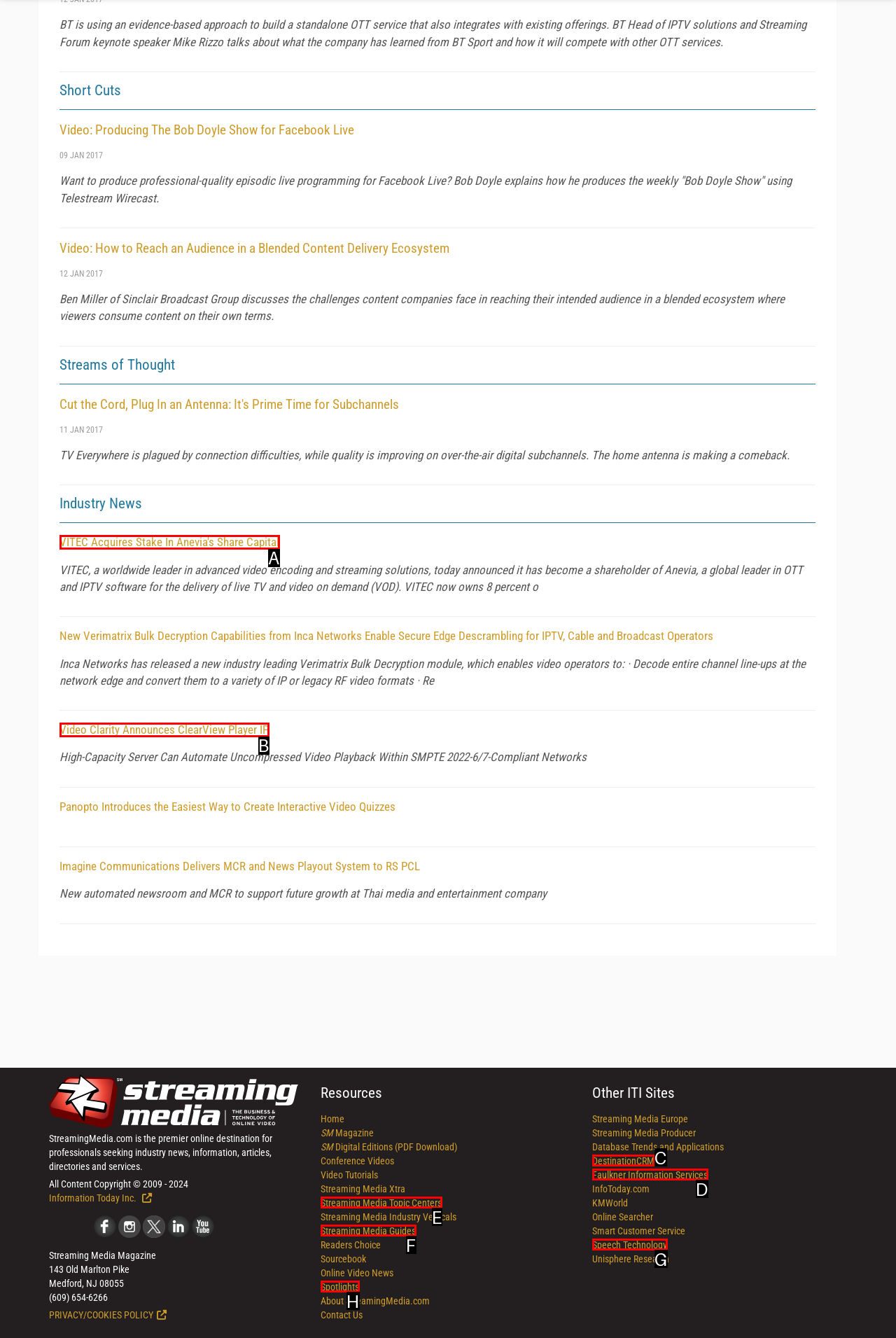Identify the option that corresponds to: DestinationCRM
Respond with the corresponding letter from the choices provided.

C